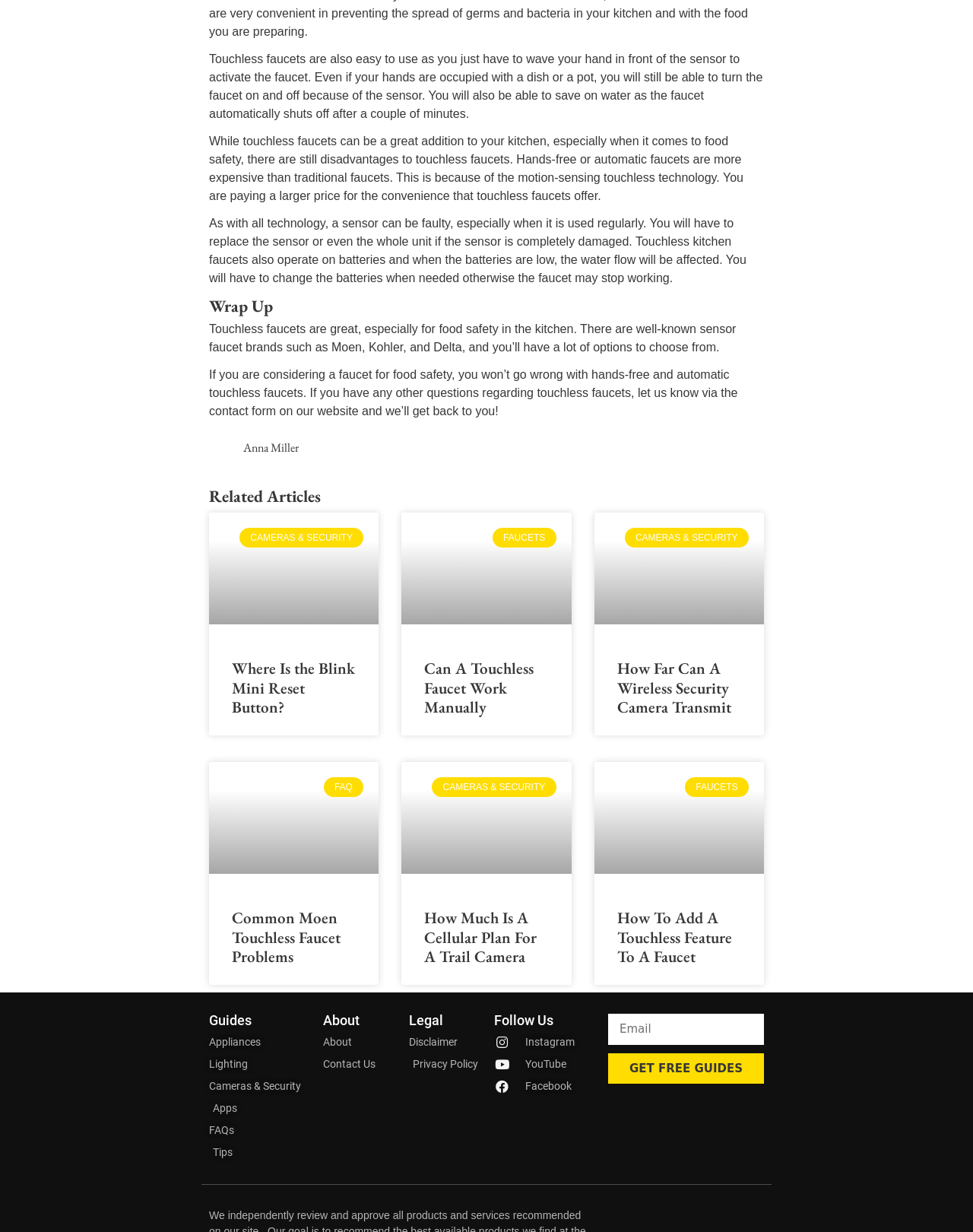What are the categories of guides on the webpage?
Refer to the image and answer the question using a single word or phrase.

Appliances, Lighting, Cameras & Security, etc.